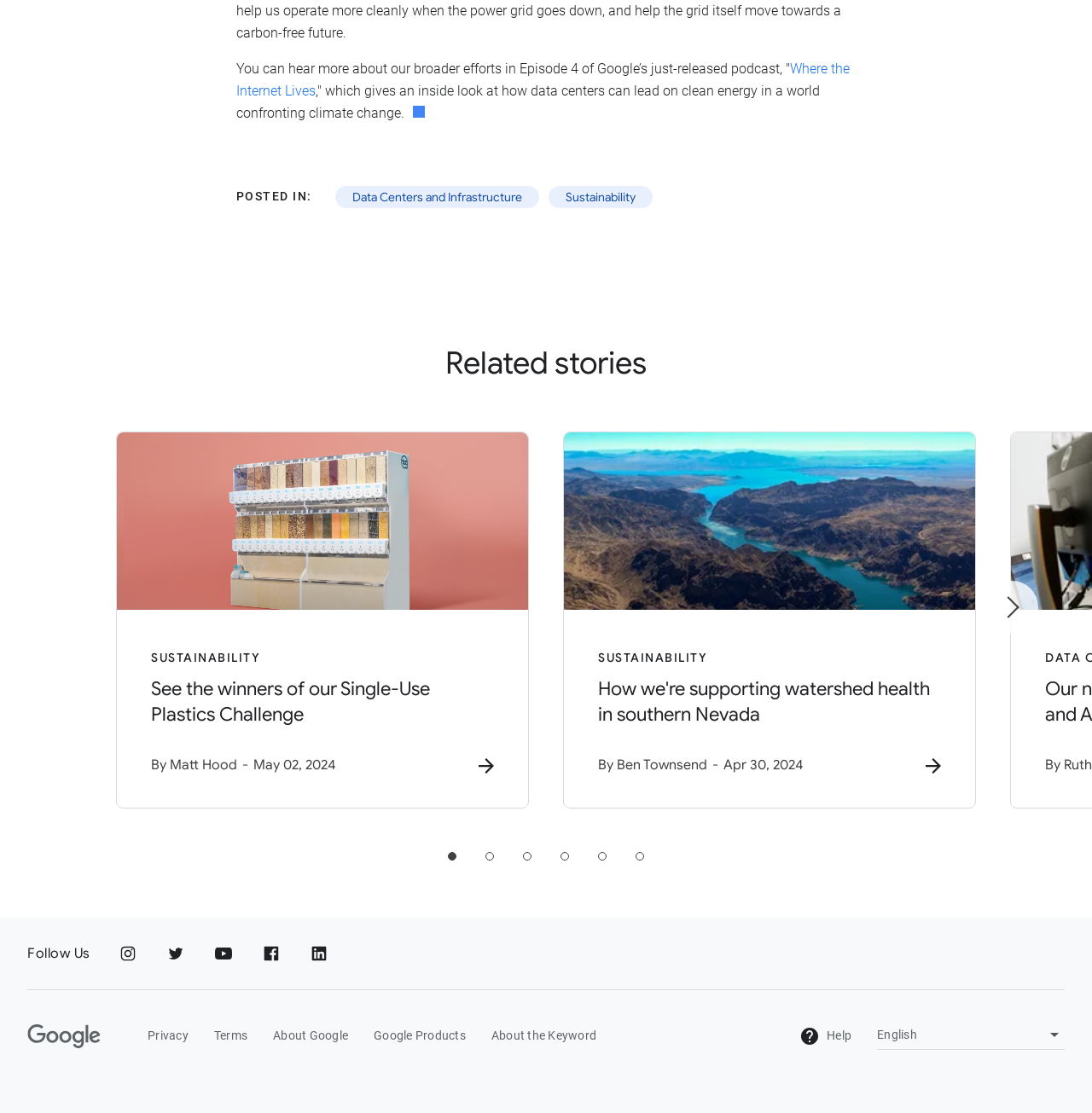Who is the author of the second related story?
Provide an in-depth and detailed answer to the question.

I looked at the second link under the 'Related stories' heading, which is 'How we're supporting watershed health in southern Nevada'. The author of this story is mentioned as 'By Ben Townsend'.